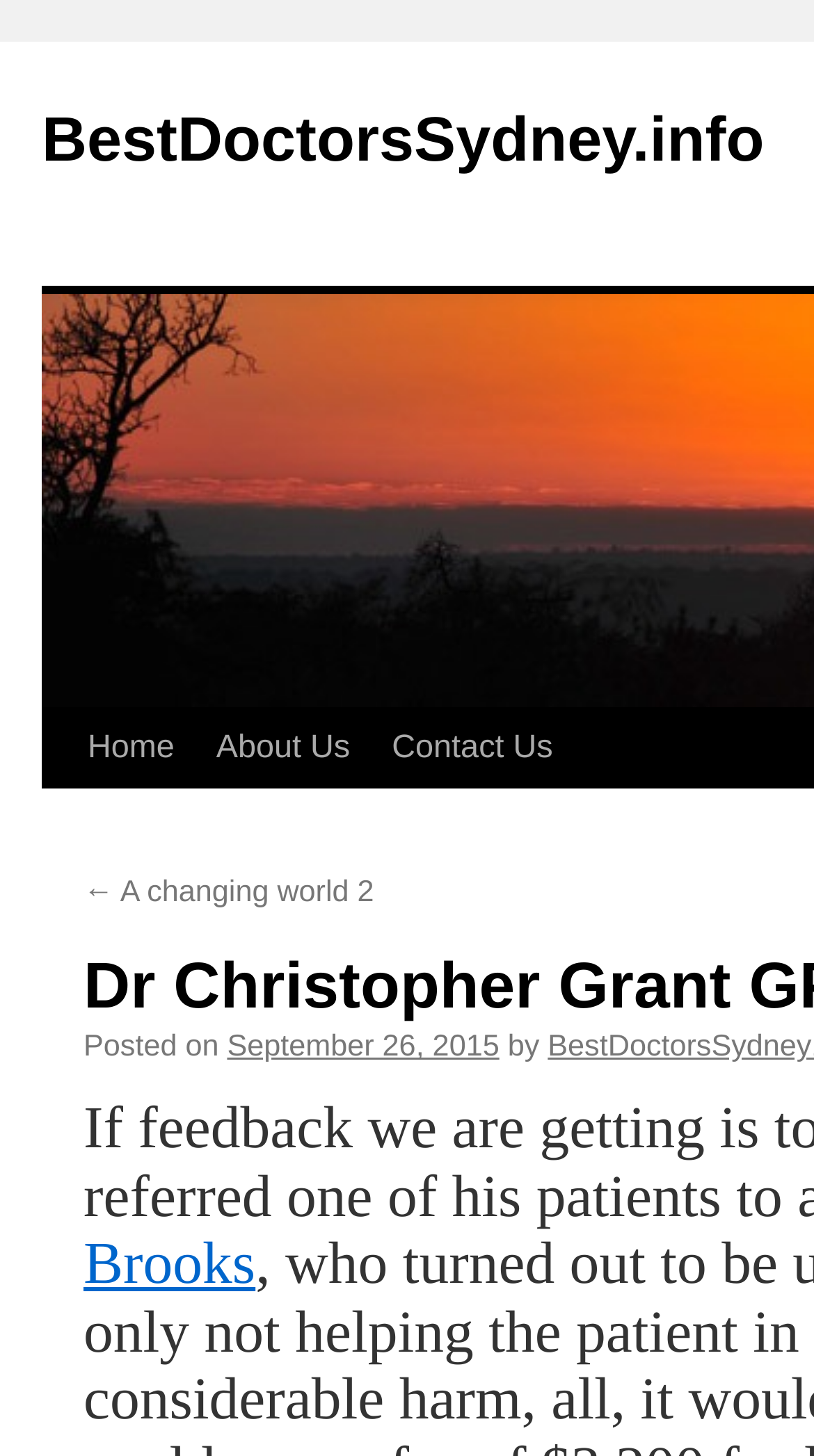Please find and report the bounding box coordinates of the element to click in order to perform the following action: "read the post from September 26, 2015". The coordinates should be expressed as four float numbers between 0 and 1, in the format [left, top, right, bottom].

[0.279, 0.708, 0.613, 0.731]